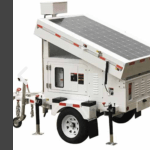Provide your answer in one word or a succinct phrase for the question: 
How is the trailer's mobility ensured?

Towing system